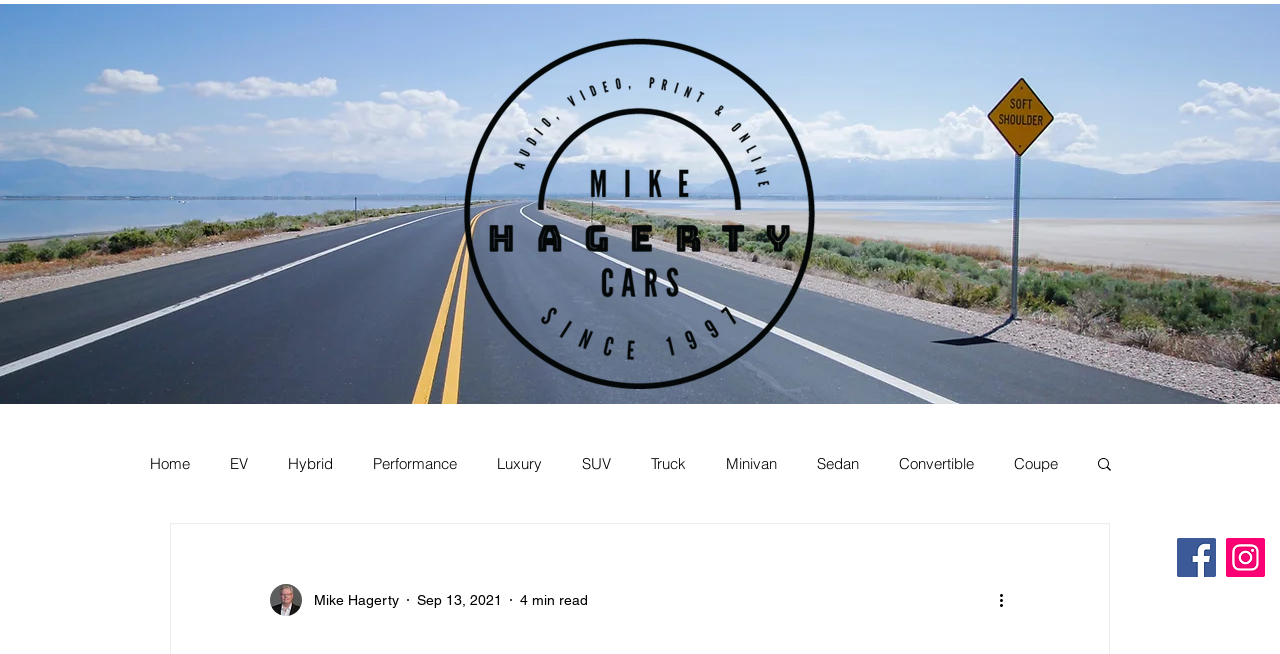What is the author's name of the article?
Provide a well-explained and detailed answer to the question.

The generic element 'Mike Hagerty' is located below the writer's picture, which suggests that Mike Hagerty is the author of the article.